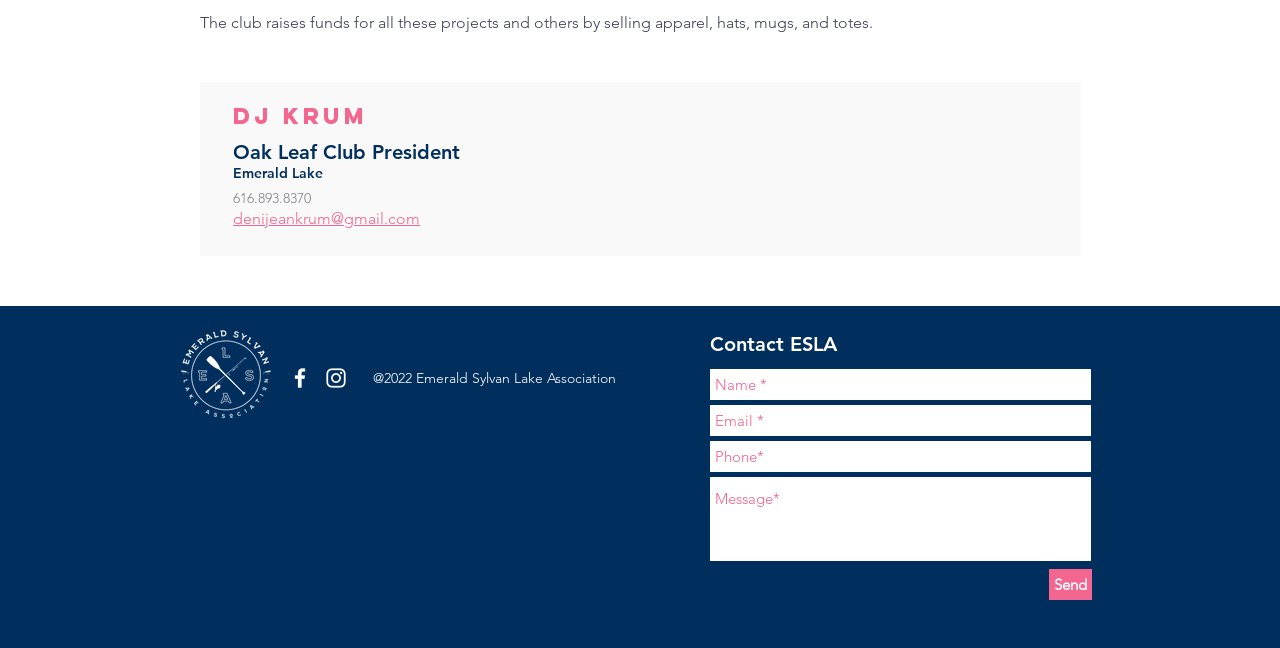Extract the bounding box coordinates for the UI element described as: "aria-label="Name *" name="name-*" placeholder="Name *"".

[0.555, 0.569, 0.852, 0.617]